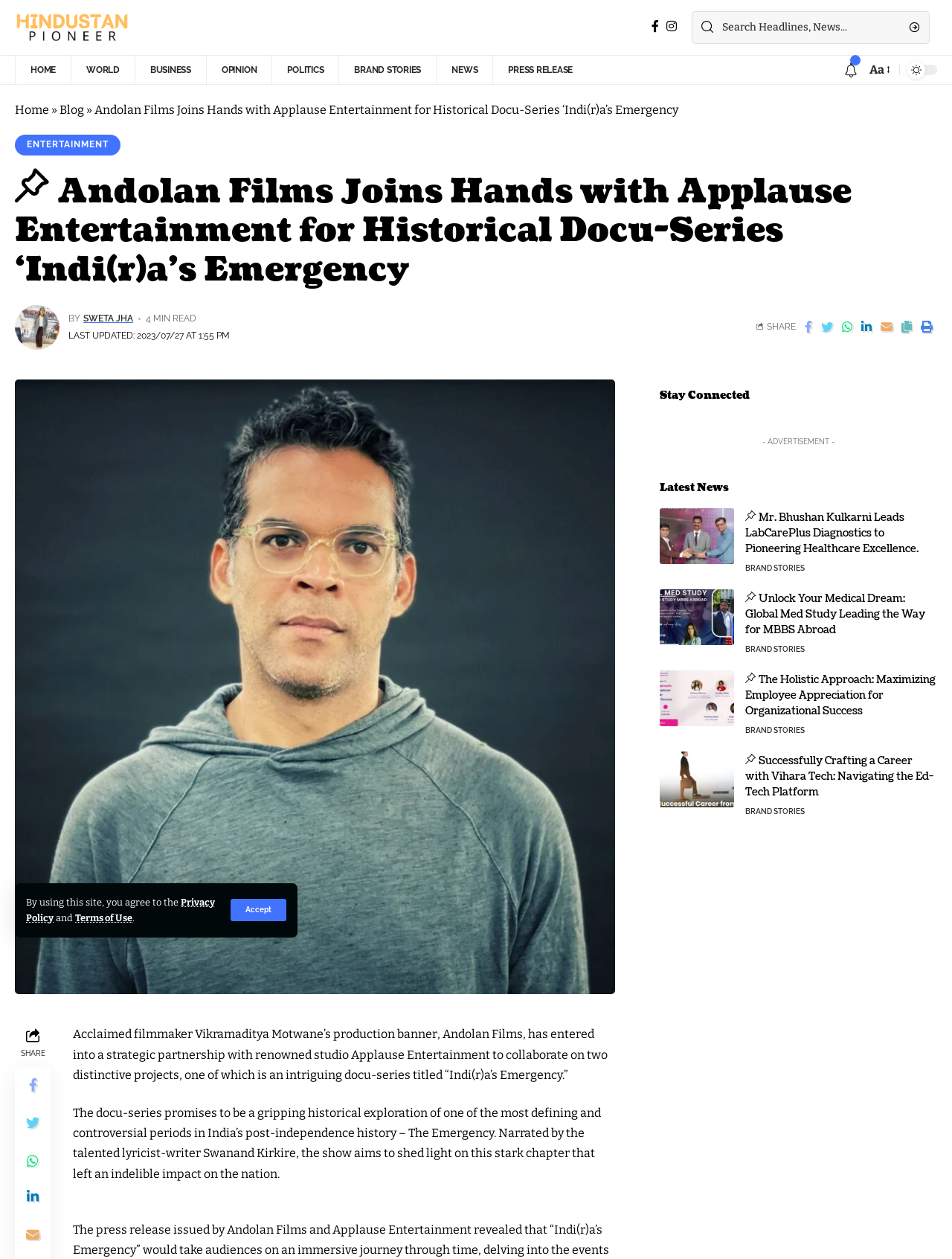For the following element description, predict the bounding box coordinates in the format (top-left x, top-left y, bottom-right x, bottom-right y). All values should be floating point numbers between 0 and 1. Description: Accept

[0.242, 0.714, 0.301, 0.732]